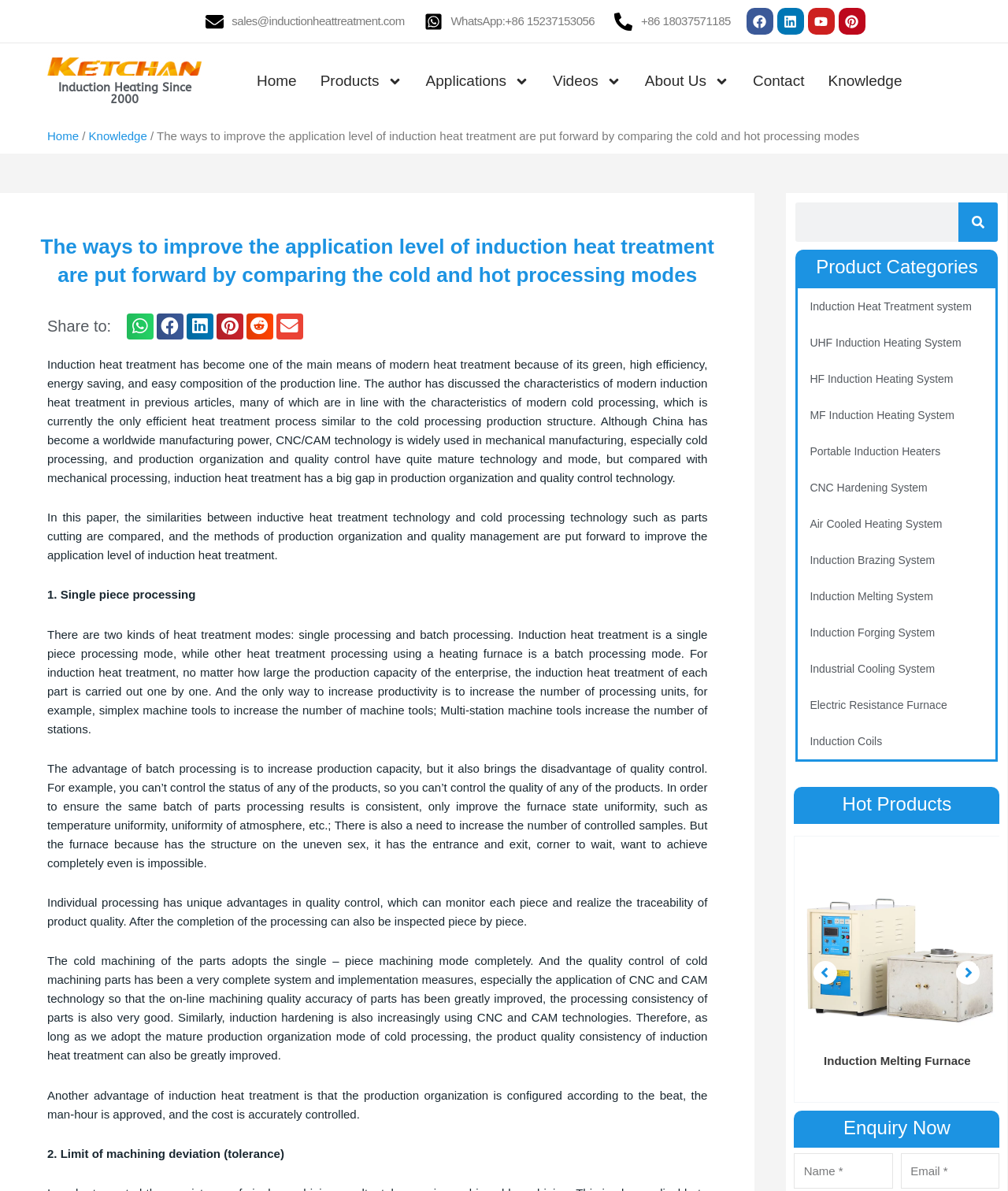What is the company's email address?
Respond to the question with a single word or phrase according to the image.

sales@inductionheattreatment.com